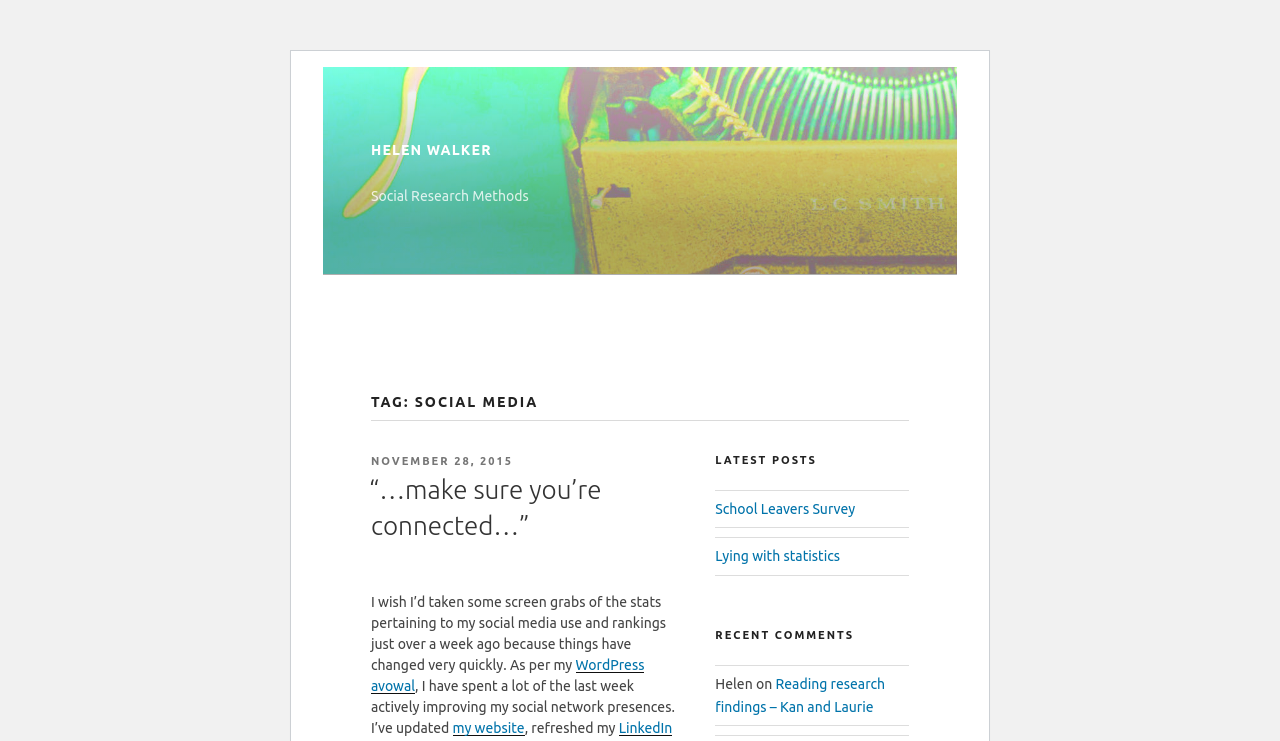Determine the bounding box for the UI element that matches this description: "“…make sure you’re connected…”".

[0.288, 0.641, 0.47, 0.729]